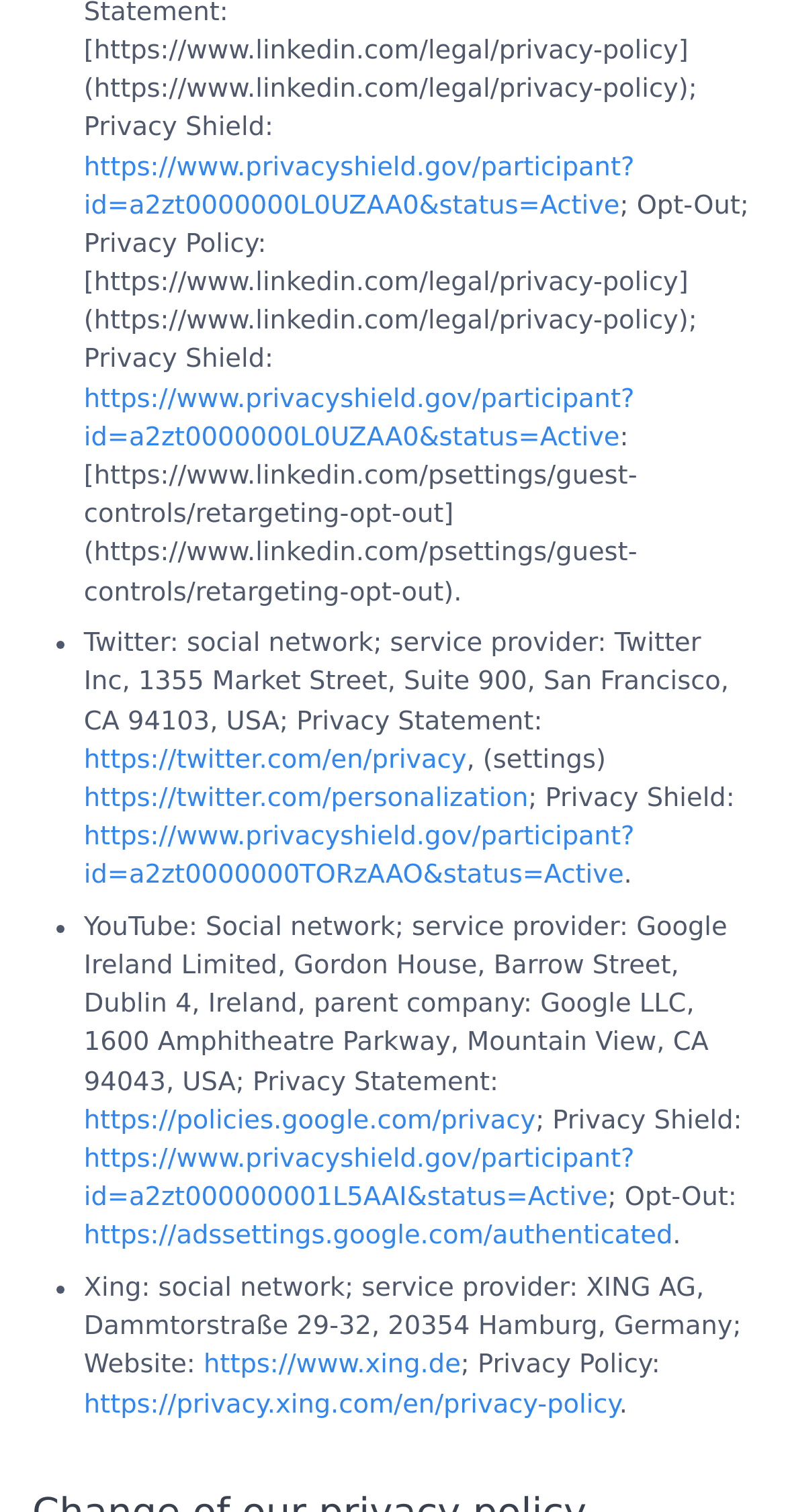Locate the bounding box coordinates of the element I should click to achieve the following instruction: "Visit Xing's website".

[0.259, 0.893, 0.586, 0.913]